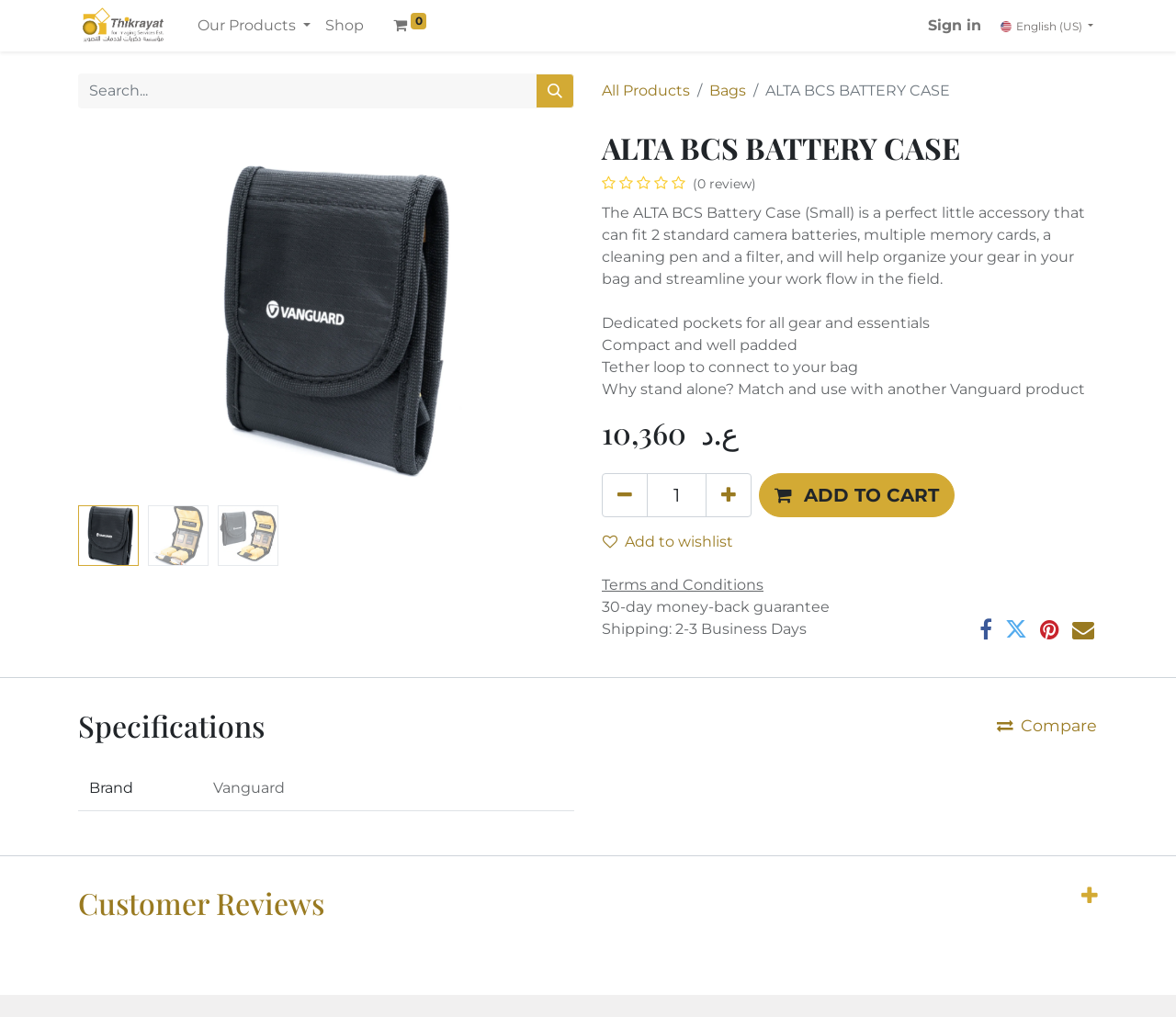What is the price of the product?
Respond to the question with a well-detailed and thorough answer.

I found the answer by looking at the heading element with the text '10,360 ع.د' which is likely to be the price of the product.